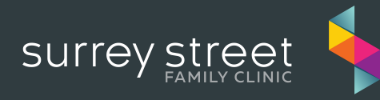What colors are used in the geometric shape?
Examine the image closely and answer the question with as much detail as possible.

The caption describes the geometric shape as comprising colorful triangular elements, and specifically mentions the incorporation of shades of blue, yellow, pink, and purple, which suggests a vibrant and playful design.